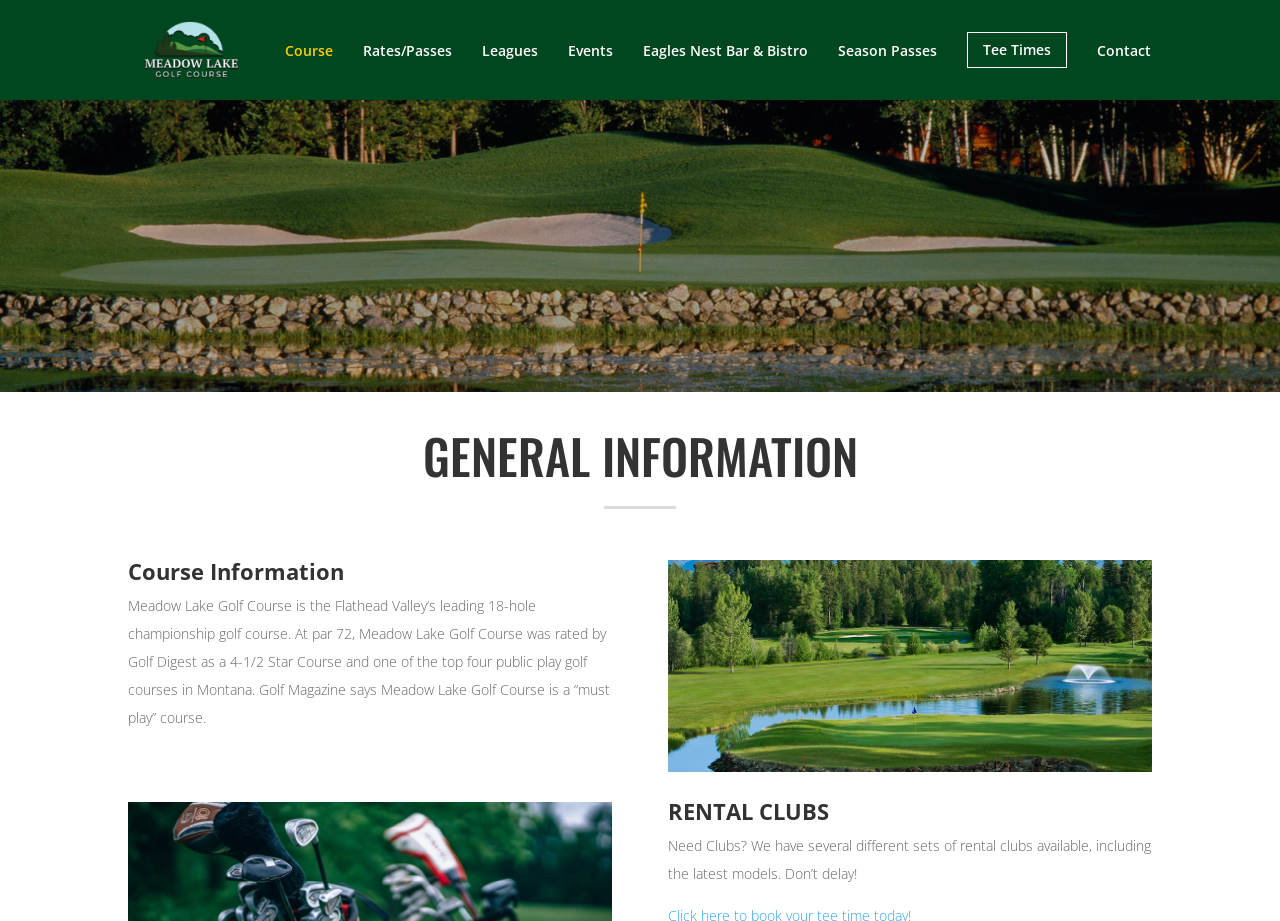Please locate the bounding box coordinates of the element that needs to be clicked to achieve the following instruction: "View Rates/Passes". The coordinates should be four float numbers between 0 and 1, i.e., [left, top, right, bottom].

[0.283, 0.024, 0.353, 0.084]